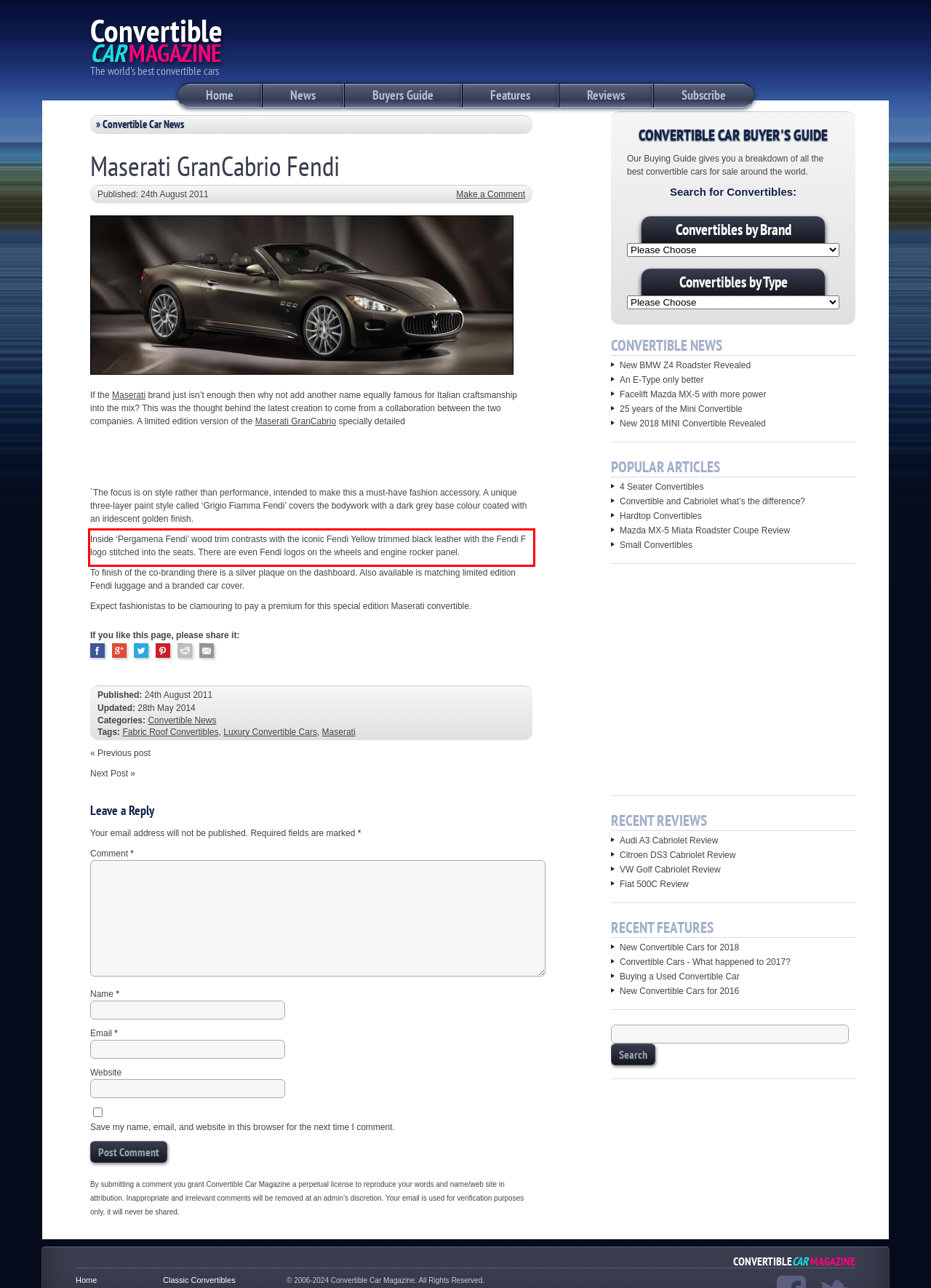You are presented with a webpage screenshot featuring a red bounding box. Perform OCR on the text inside the red bounding box and extract the content.

Inside ‘Pergamena Fendi’ wood trim contrasts with the iconic Fendi Yellow trimmed black leather with the Fendi F logo stitched into the seats. There are even Fendi logos on the wheels and engine rocker panel.